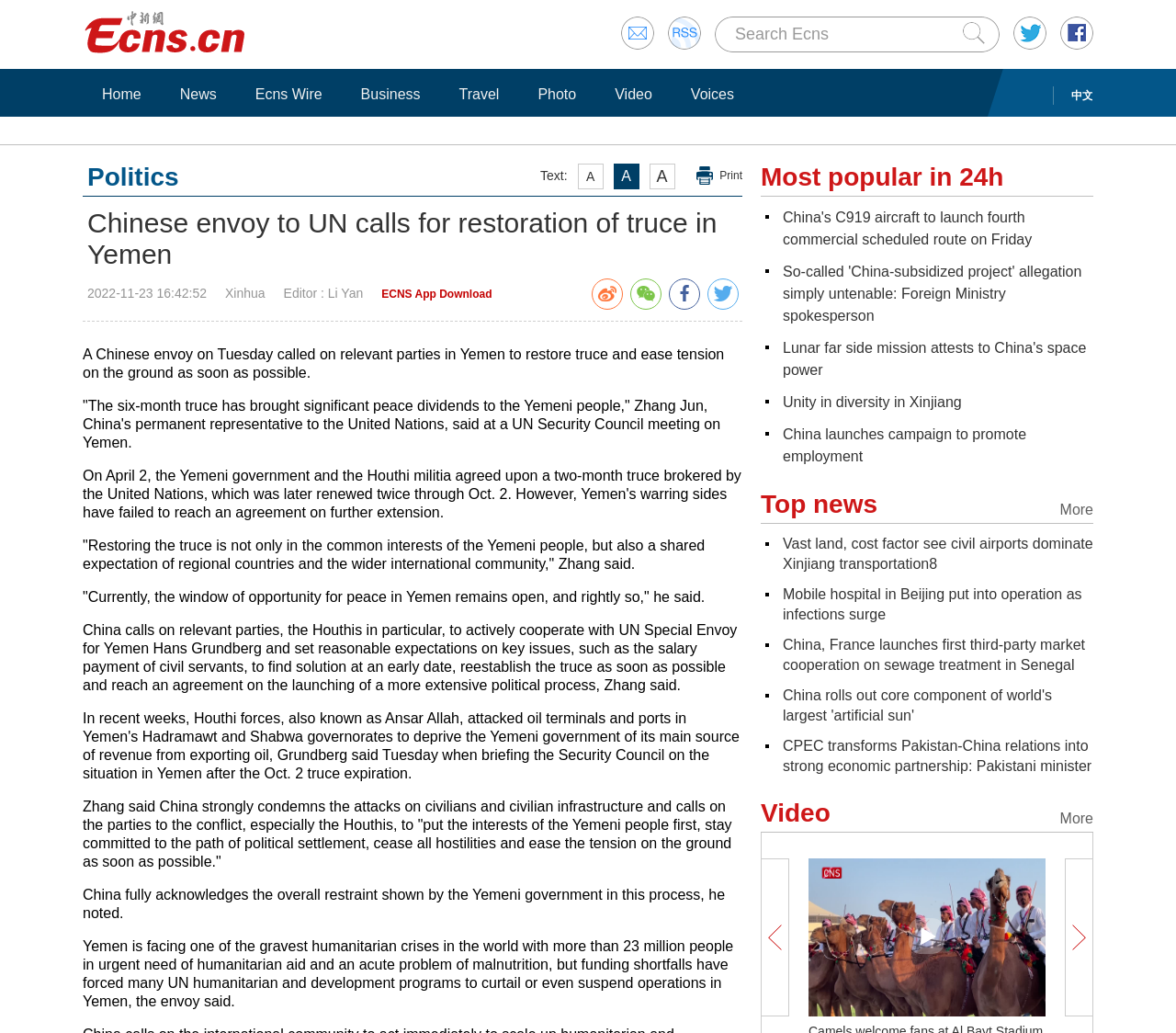Please determine the bounding box coordinates of the section I need to click to accomplish this instruction: "View more top news".

[0.901, 0.475, 0.93, 0.507]